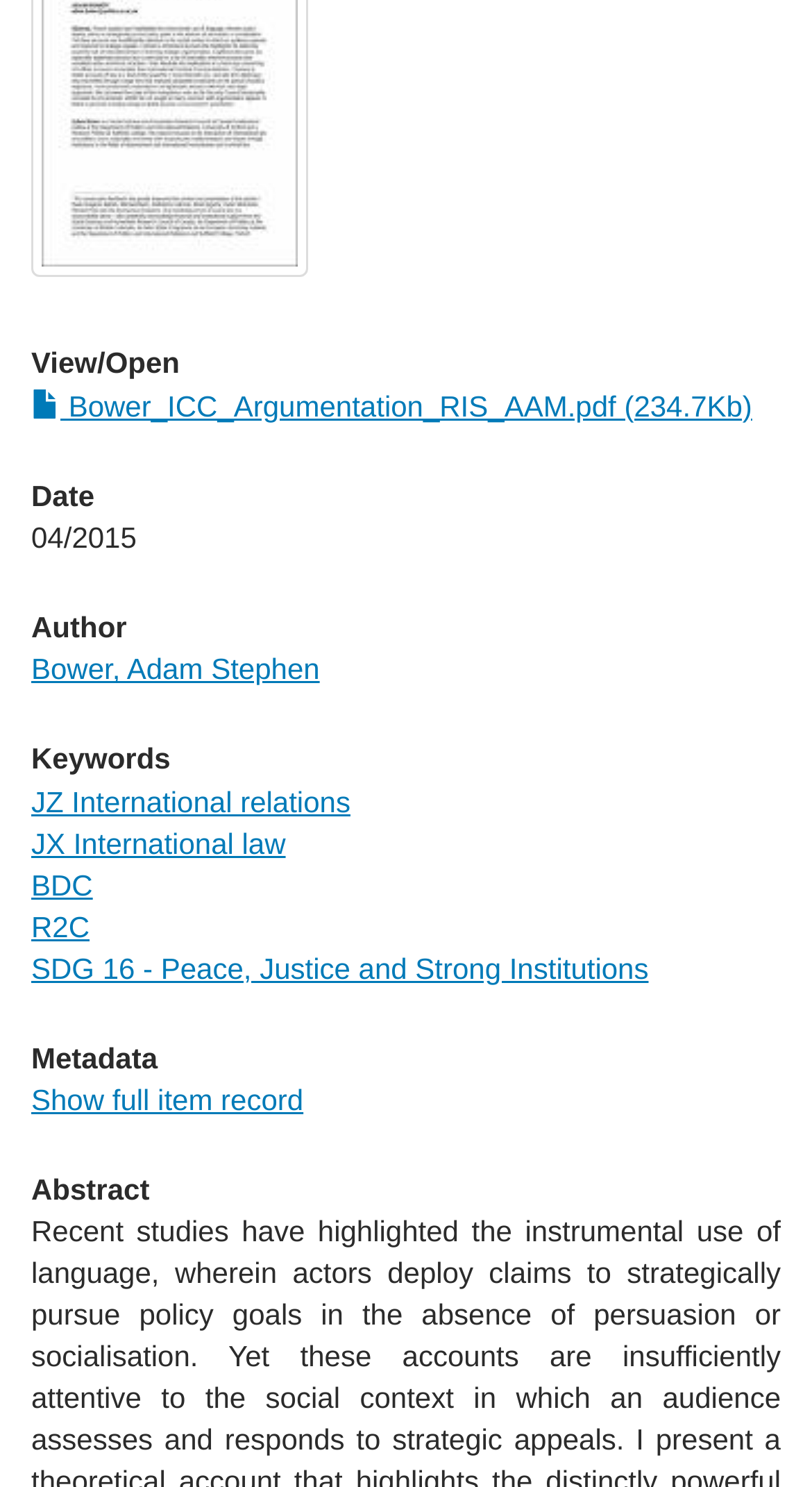Please determine the bounding box coordinates for the element with the description: "BDC".

[0.038, 0.584, 0.114, 0.606]